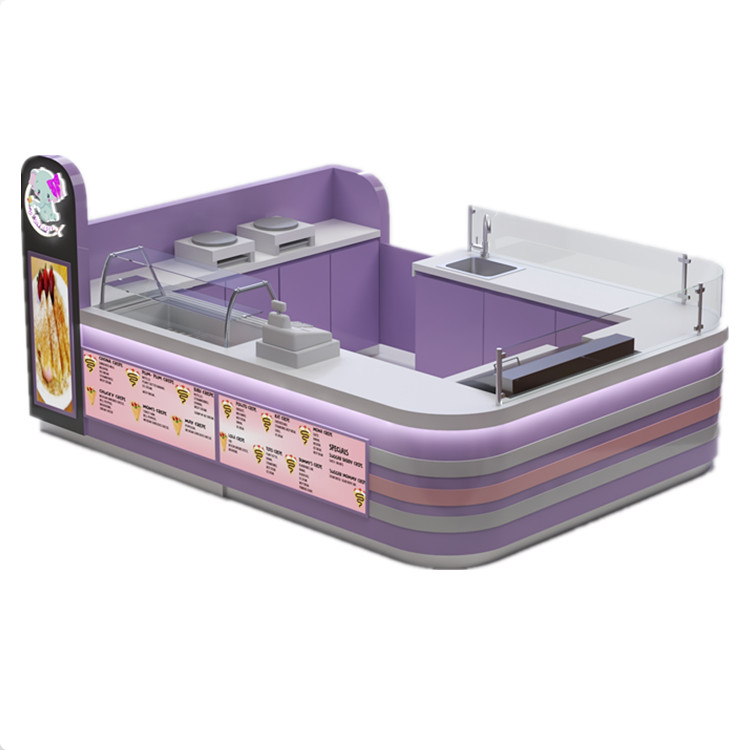What is the purpose of the splash guard?
From the screenshot, provide a brief answer in one word or phrase.

ensure a clean environment